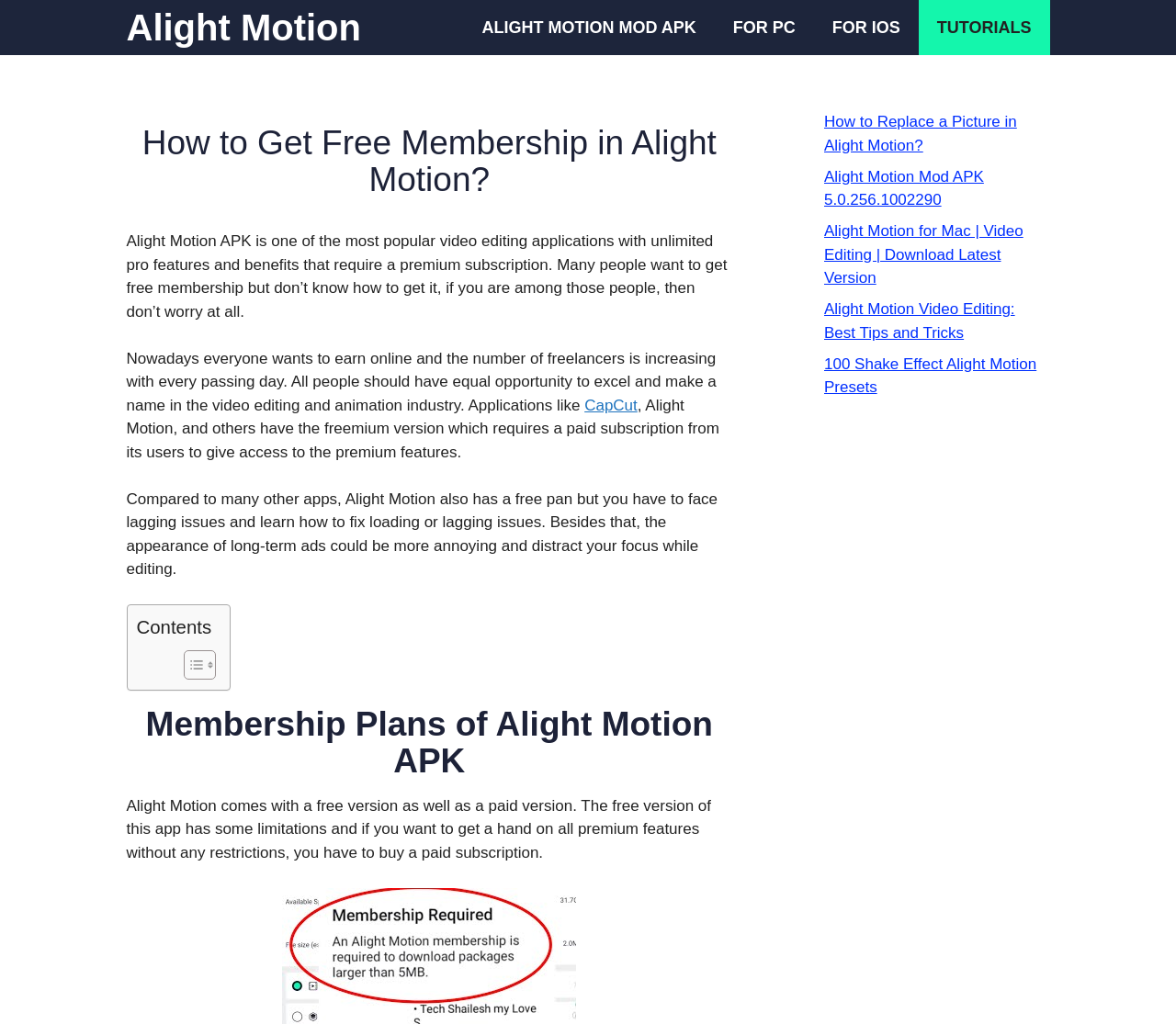Utilize the information from the image to answer the question in detail:
What is the purpose of the paid subscription of Alight Motion?

The webpage states that the paid subscription of Alight Motion is required to access all premium features without any restrictions, implying that the paid subscription is necessary to unlock the full potential of the application.